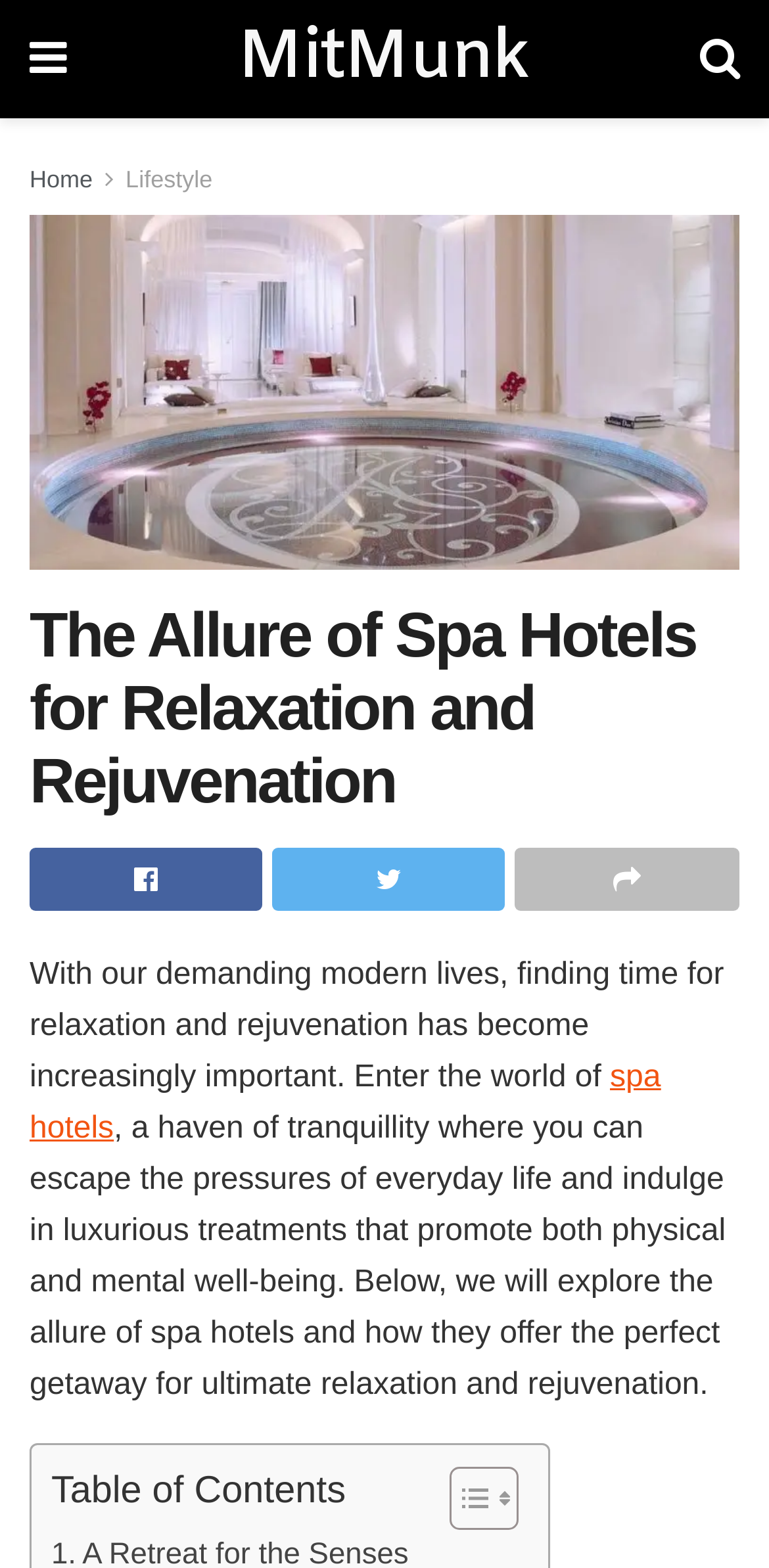Locate the bounding box coordinates of the UI element described by: "Share on Twitter". Provide the coordinates as four float numbers between 0 and 1, formatted as [left, top, right, bottom].

[0.354, 0.54, 0.656, 0.581]